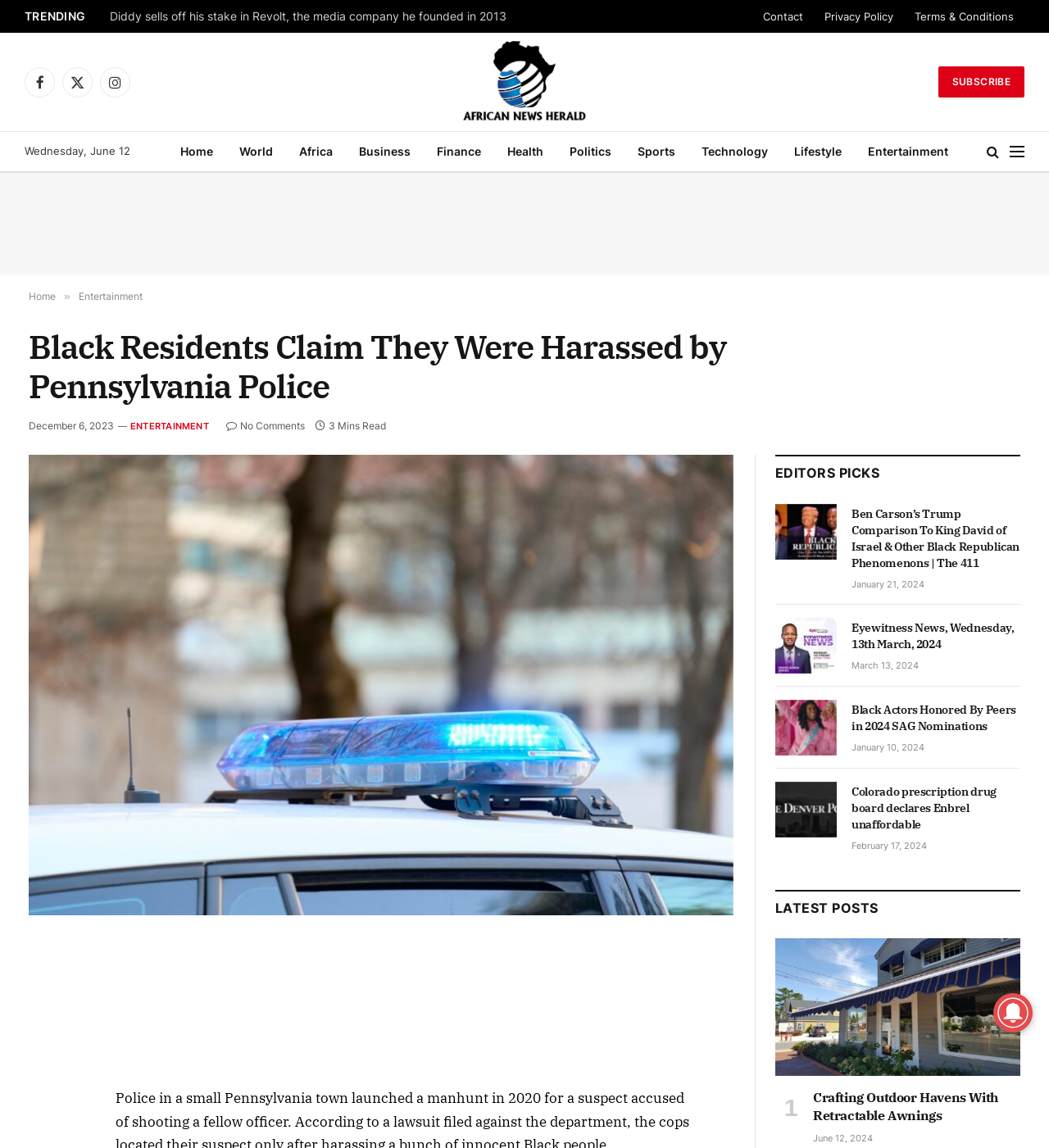What is the name of the news website?
Using the image as a reference, answer the question with a short word or phrase.

African News Herald